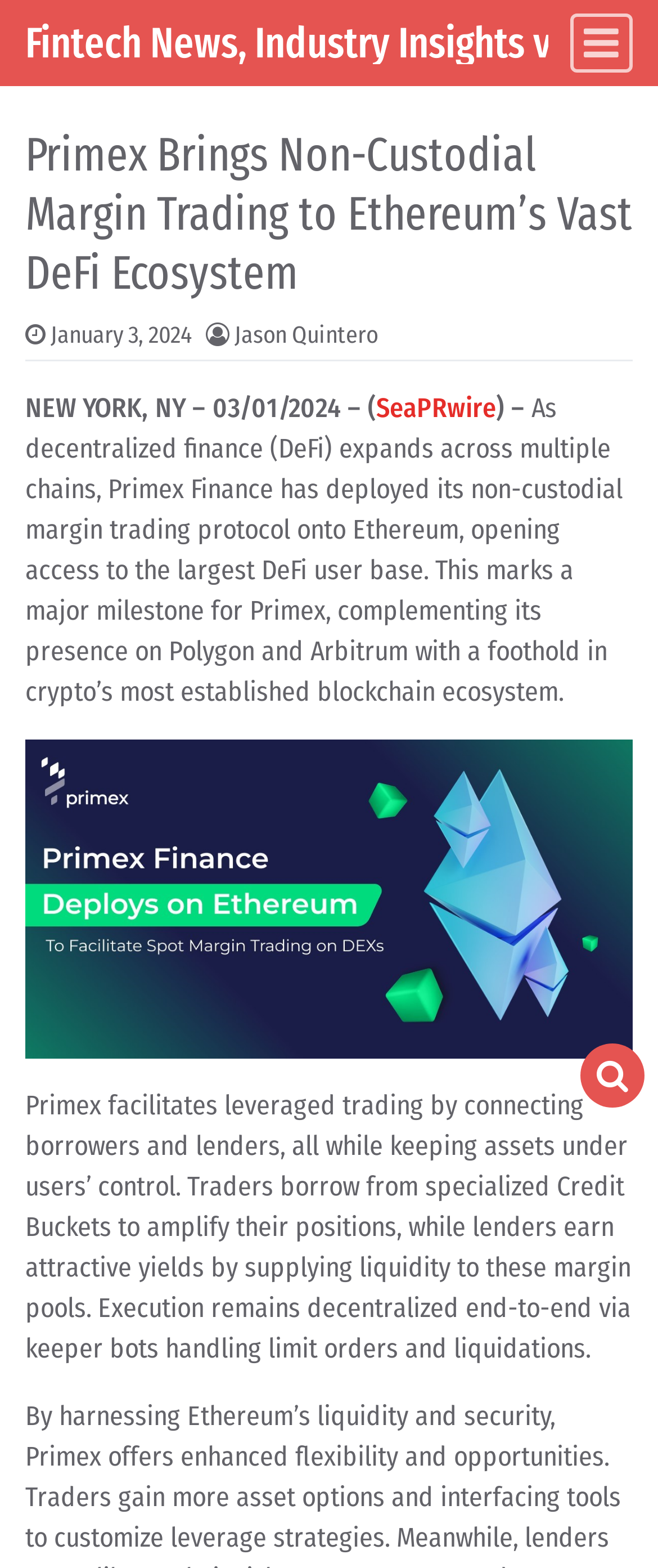What is the name of the blockchain ecosystem mentioned in the article?
Based on the image, please offer an in-depth response to the question.

I found the name of the blockchain ecosystem by reading the article content, which states that Primex Finance has deployed its non-custodial margin trading protocol onto Ethereum, marking a major milestone for Primex.